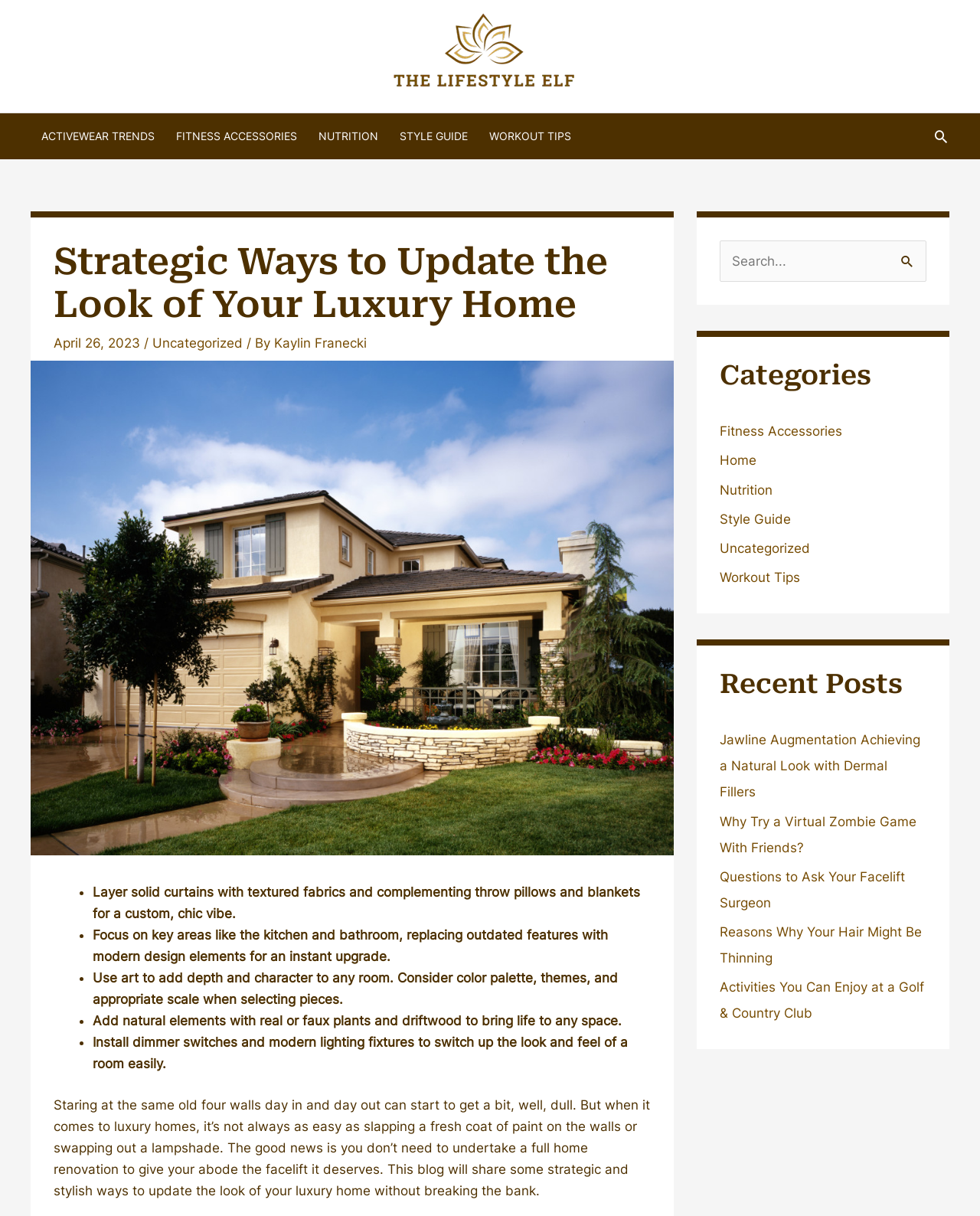What is the category of the article?
Give a detailed and exhaustive answer to the question.

The category of the article is mentioned below the title of the article, and it is a link that says 'Uncategorized'.